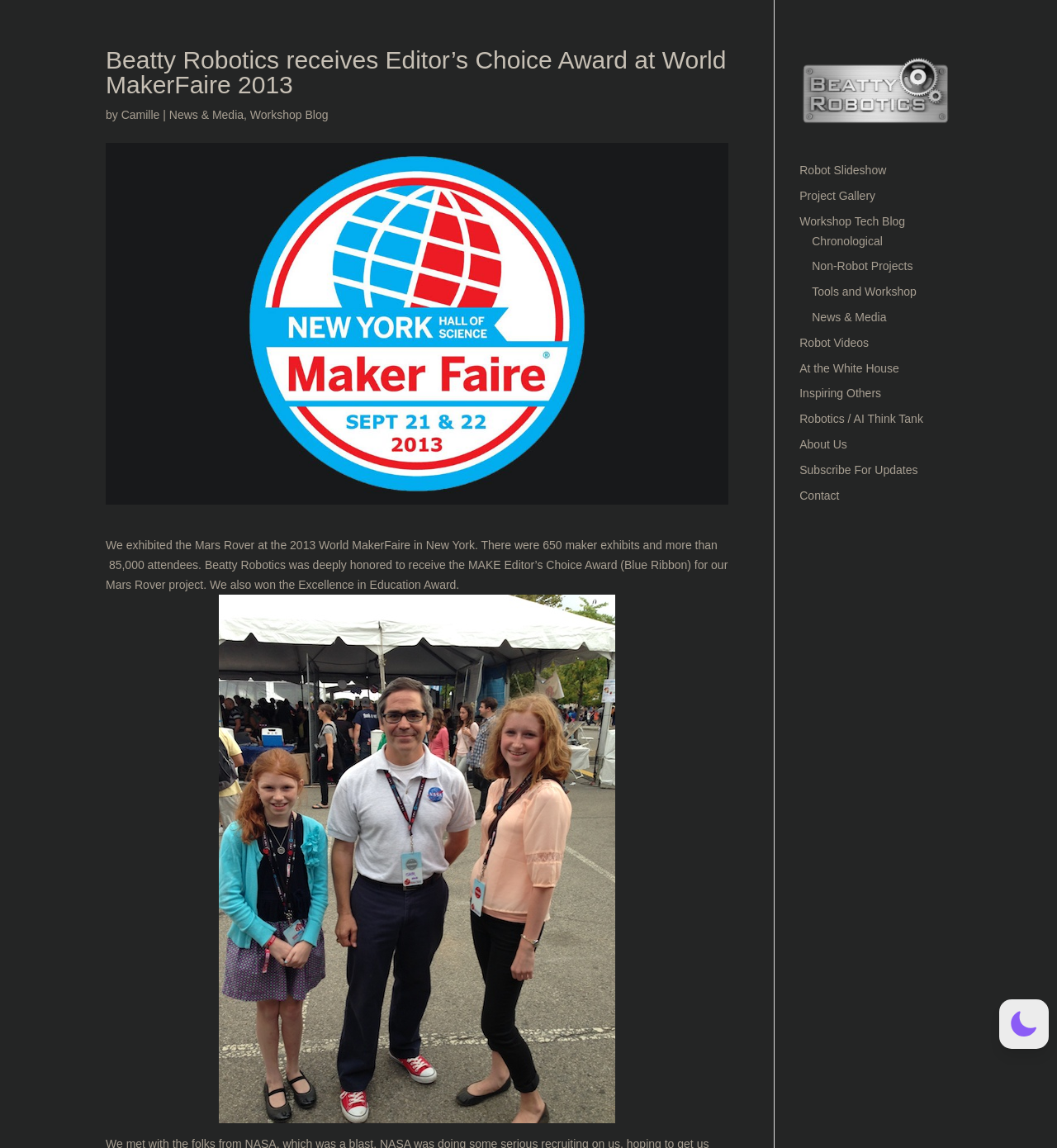Provide the bounding box coordinates of the section that needs to be clicked to accomplish the following instruction: "go to the project gallery."

[0.756, 0.165, 0.828, 0.176]